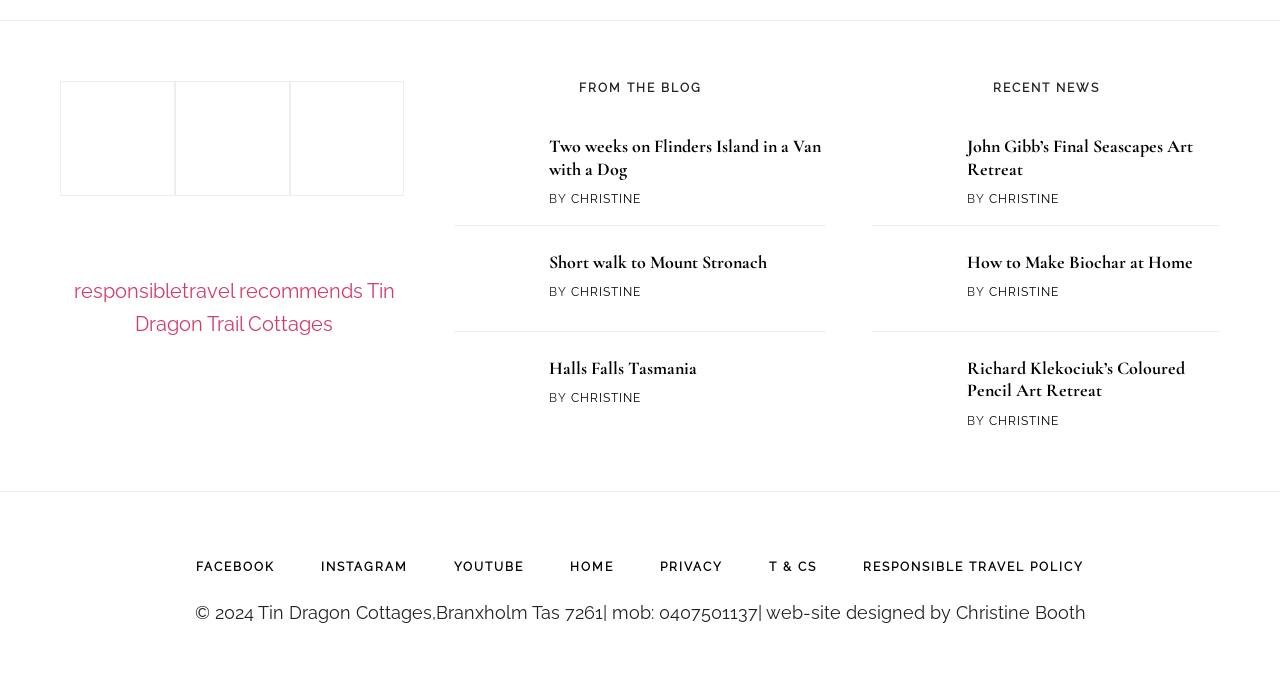Please pinpoint the bounding box coordinates for the region I should click to adhere to this instruction: "Visit the Facebook page".

[0.138, 0.823, 0.23, 0.84]